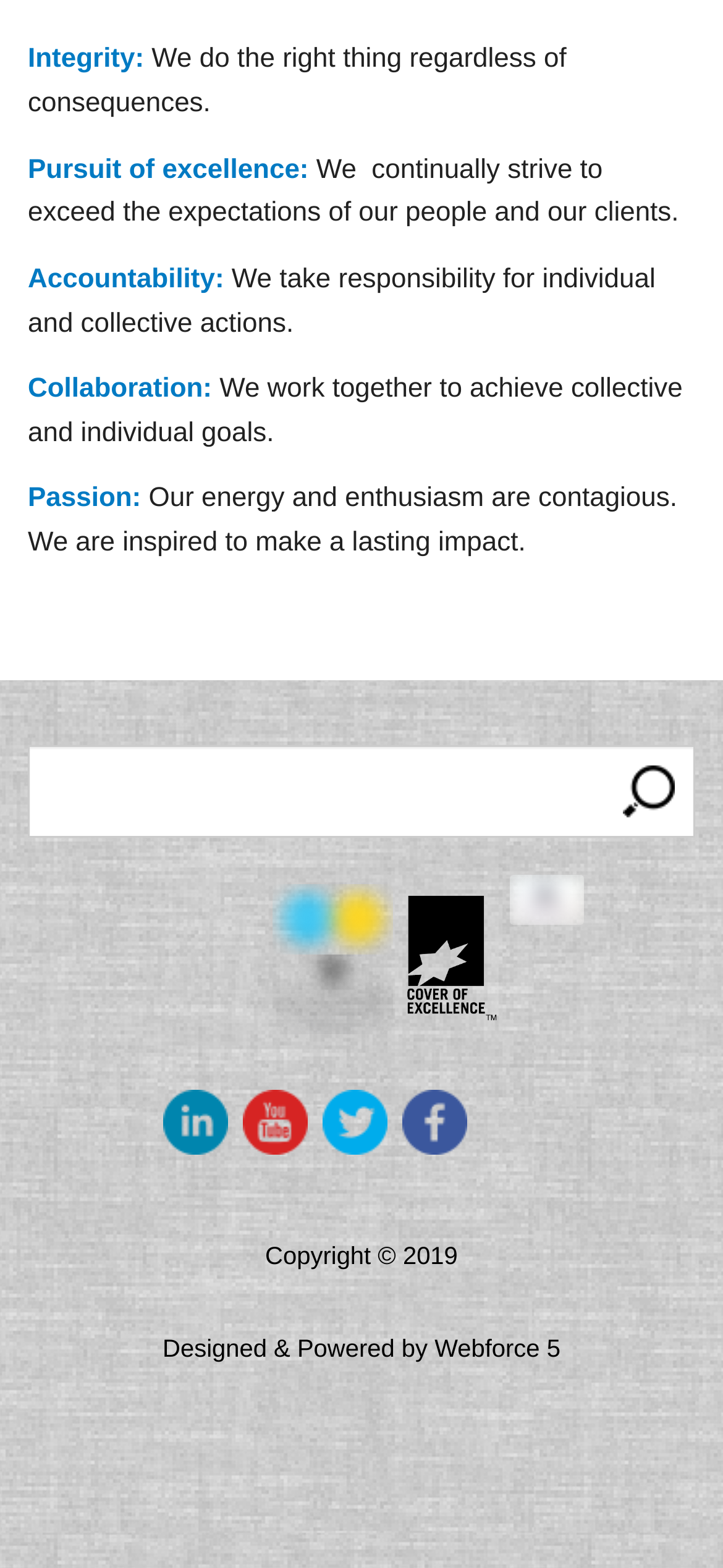Using the details from the image, please elaborate on the following question: Who designed and powered the webpage?

The webpage's footer section contains a link that states 'Designed & Powered by Webforce 5'. This suggests that Webforce 5 is the company or entity responsible for designing and powering the webpage.